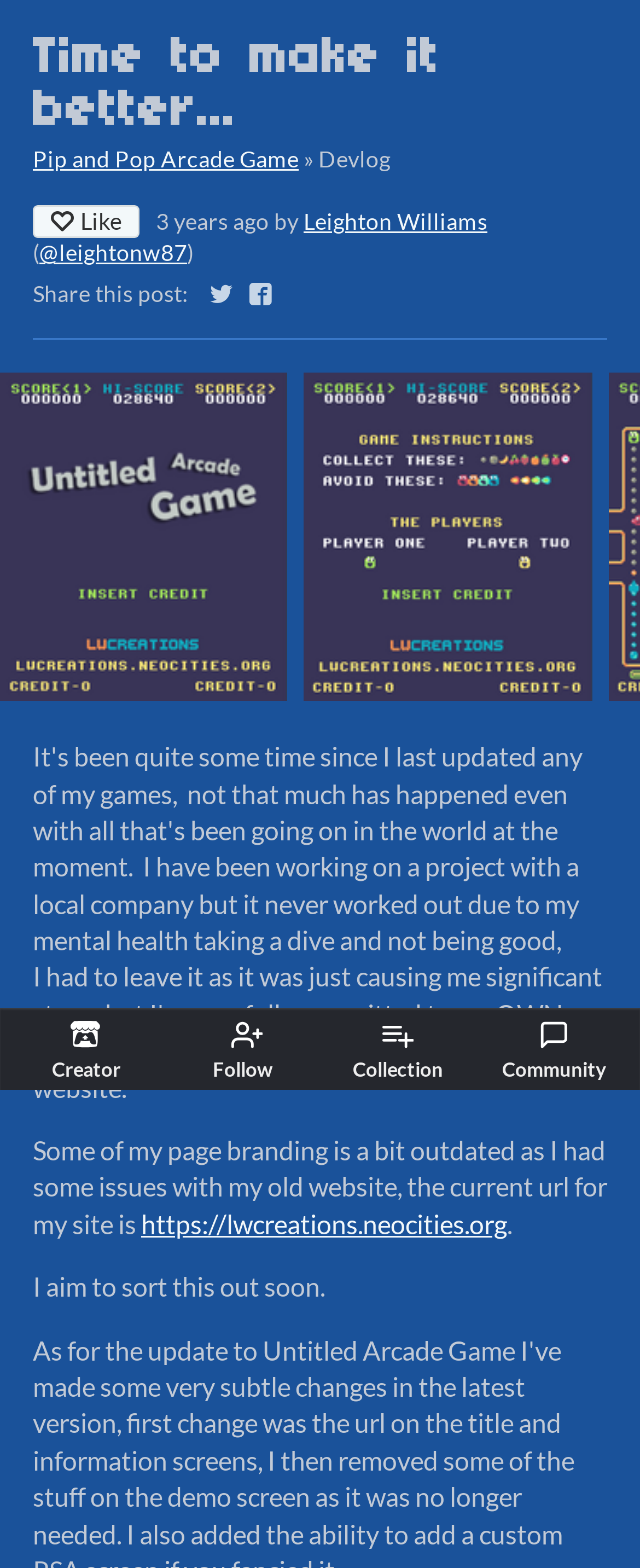Provide a thorough and detailed response to the question by examining the image: 
Who is the creator of the game?

The creator of the game is mentioned in the link 'Leighton Williams' which is located below the main heading 'Time to make it better...' and is preceded by the text 'by'.